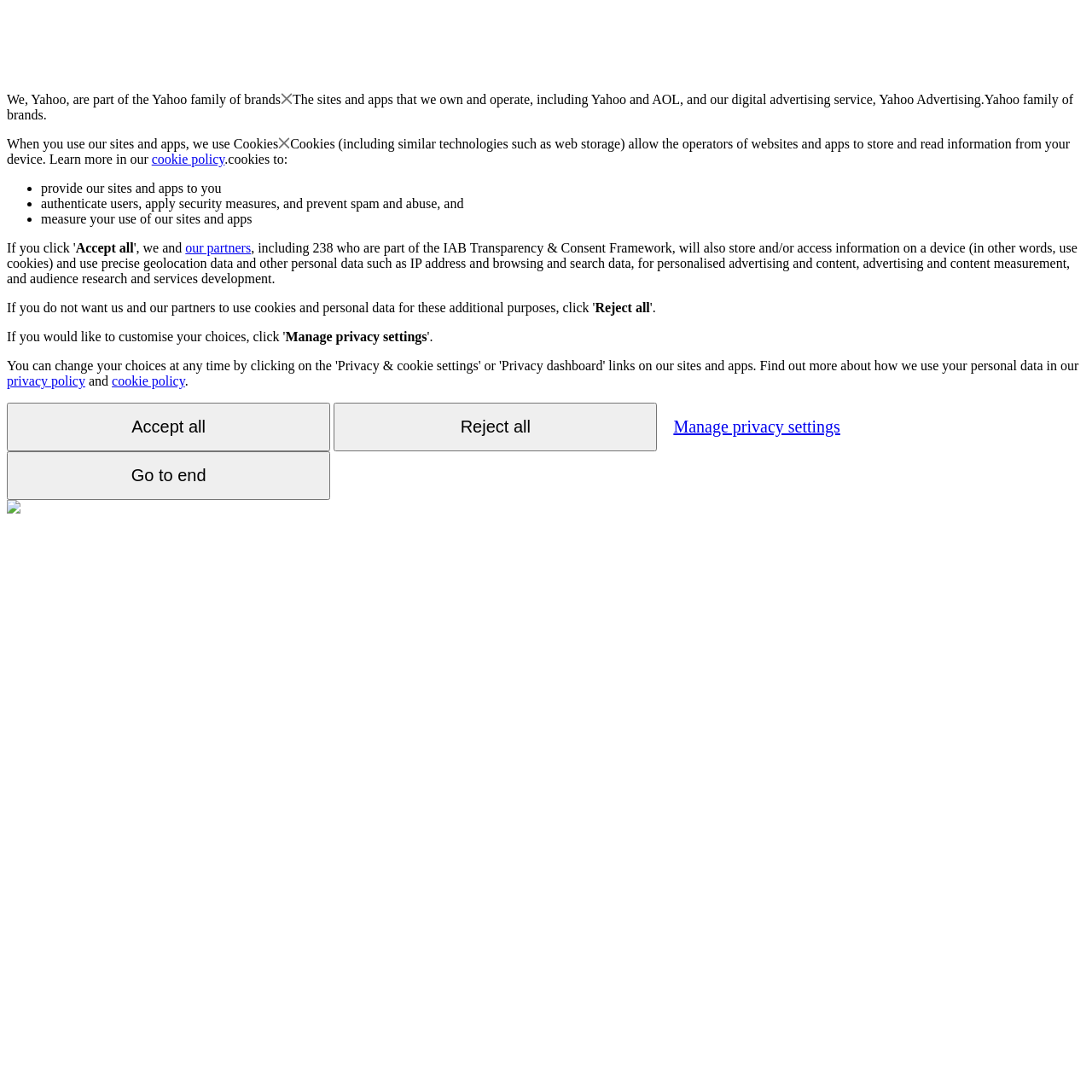What is the purpose of using cookies?
Based on the screenshot, provide your answer in one word or phrase.

Personalized advertising